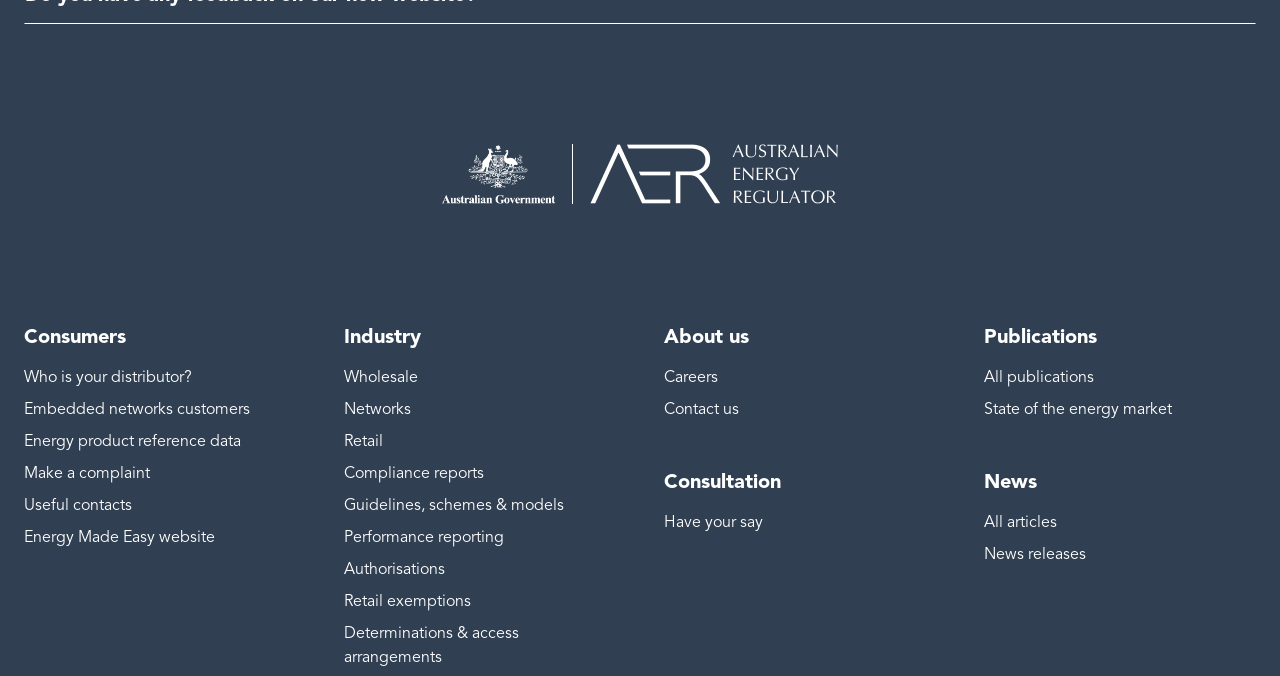Please identify the bounding box coordinates of the element that needs to be clicked to execute the following command: "Explore the State of the energy market publication". Provide the bounding box using four float numbers between 0 and 1, formatted as [left, top, right, bottom].

[0.769, 0.59, 0.916, 0.62]